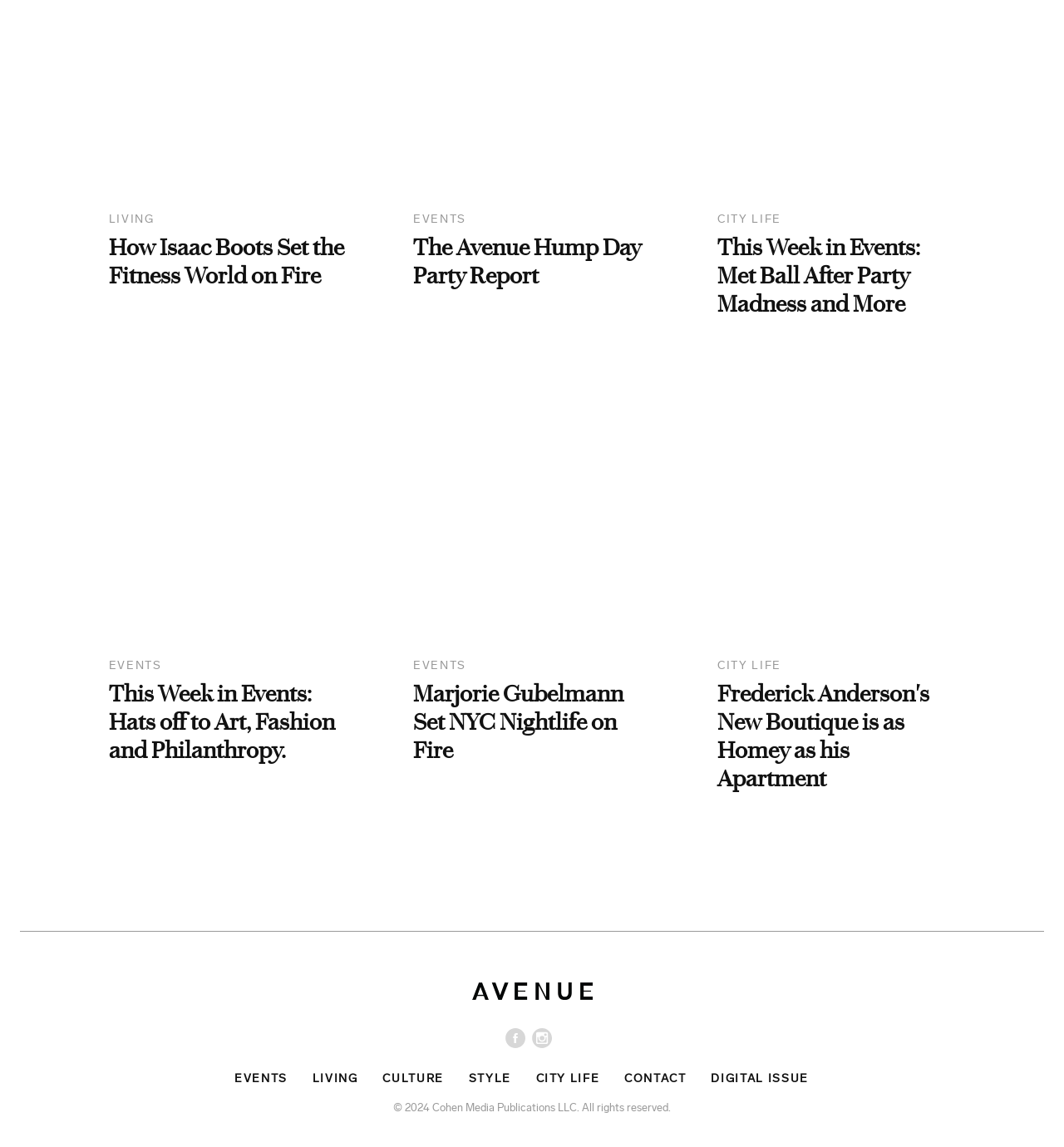Find and provide the bounding box coordinates for the UI element described with: "Style".

[0.44, 0.934, 0.48, 0.947]